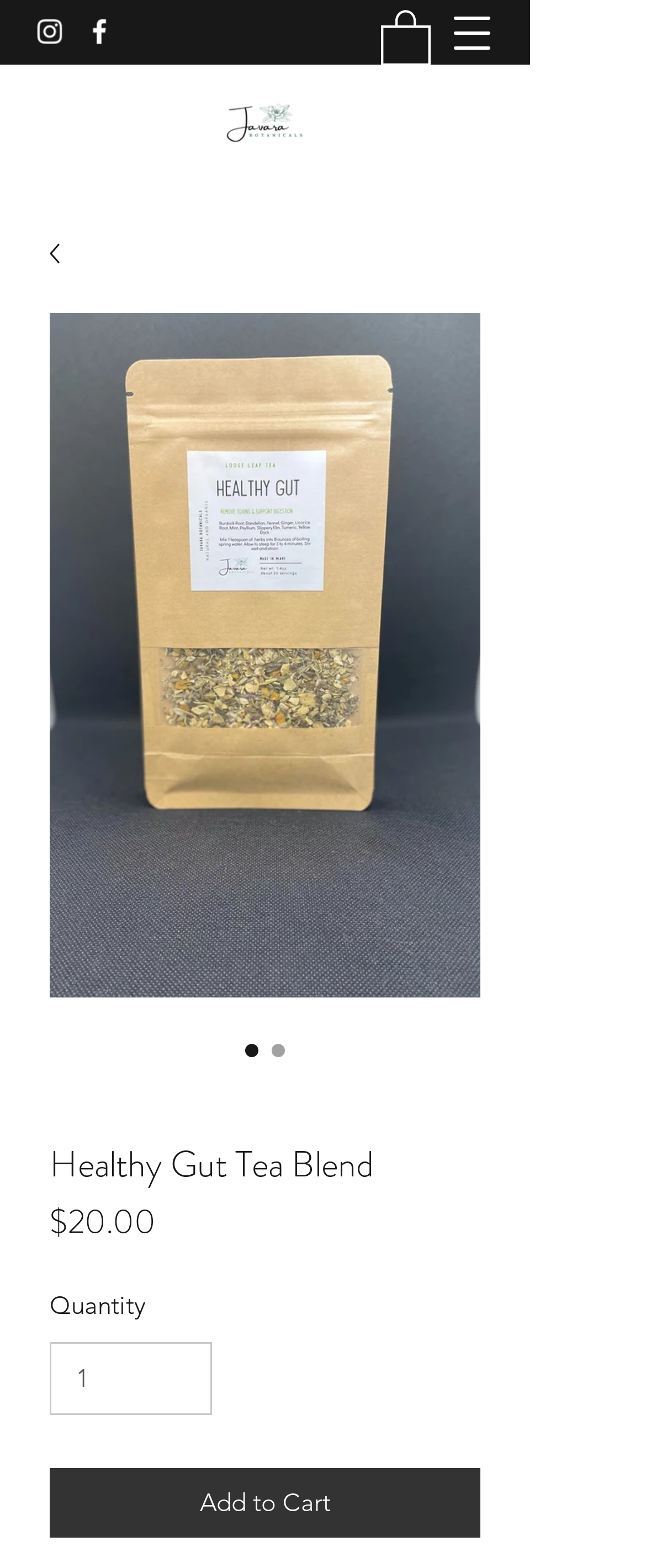Please answer the following question using a single word or phrase: 
What is the price of the tea blend?

$20.00